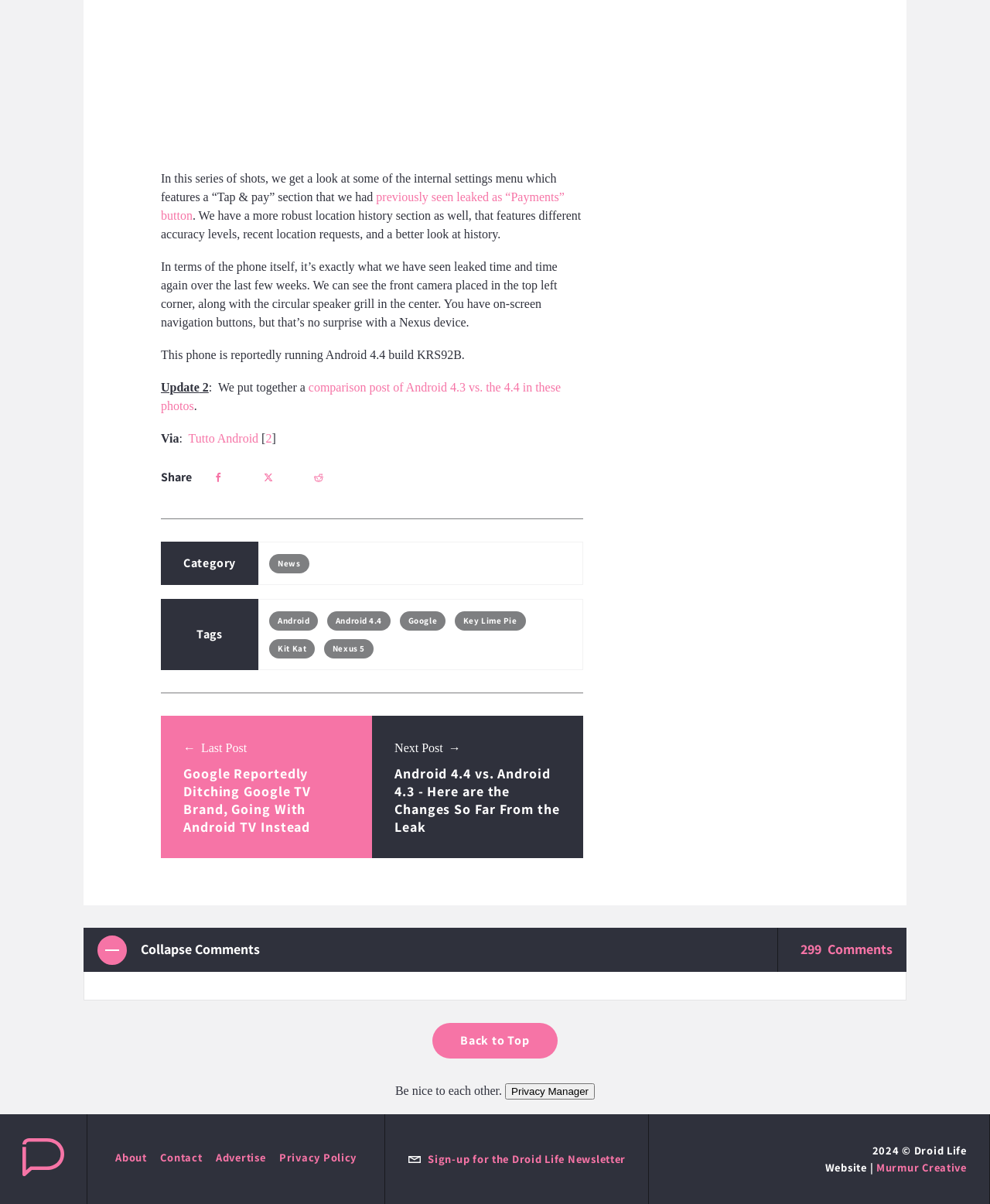Pinpoint the bounding box coordinates of the clickable area necessary to execute the following instruction: "Read the 'Category' section". The coordinates should be given as four float numbers between 0 and 1, namely [left, top, right, bottom].

[0.162, 0.45, 0.261, 0.486]